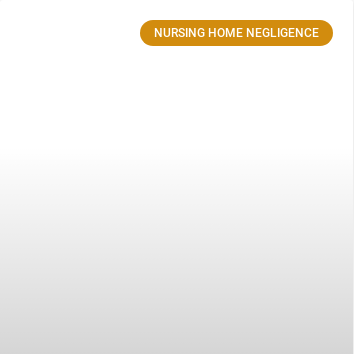From the image, can you give a detailed response to the question below:
What is the button about?

The button is labeled 'NURSING HOME NEGLIGENCE', implying that it is related to incidents of neglect within nursing home facilities, and is likely a call-to-action for users seeking information or legal assistance.